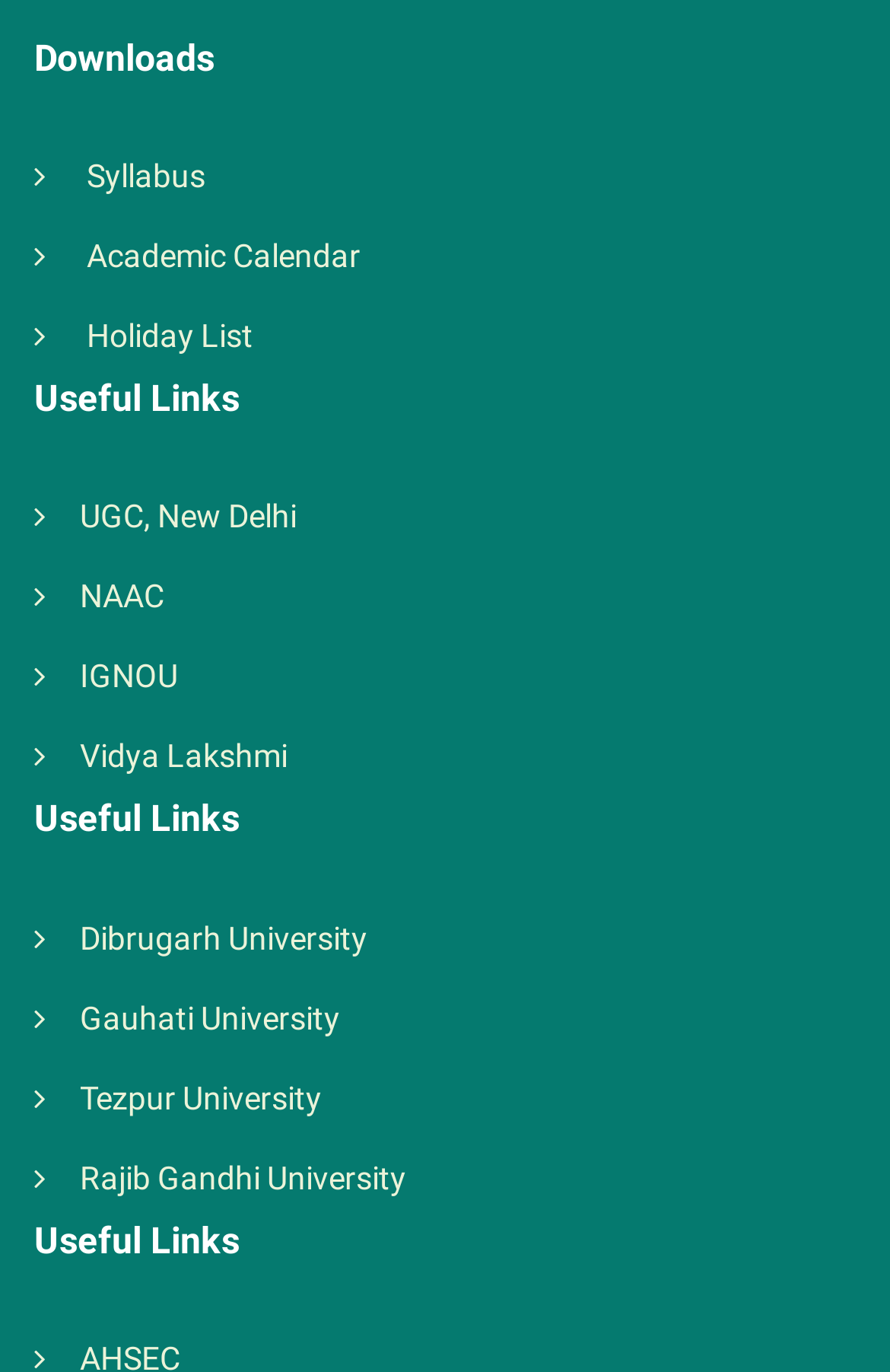What is the last link on the webpage?
Can you give a detailed and elaborate answer to the question?

I looked at the links on the webpage and found that the last link is 'Rajib Gandhi University'.